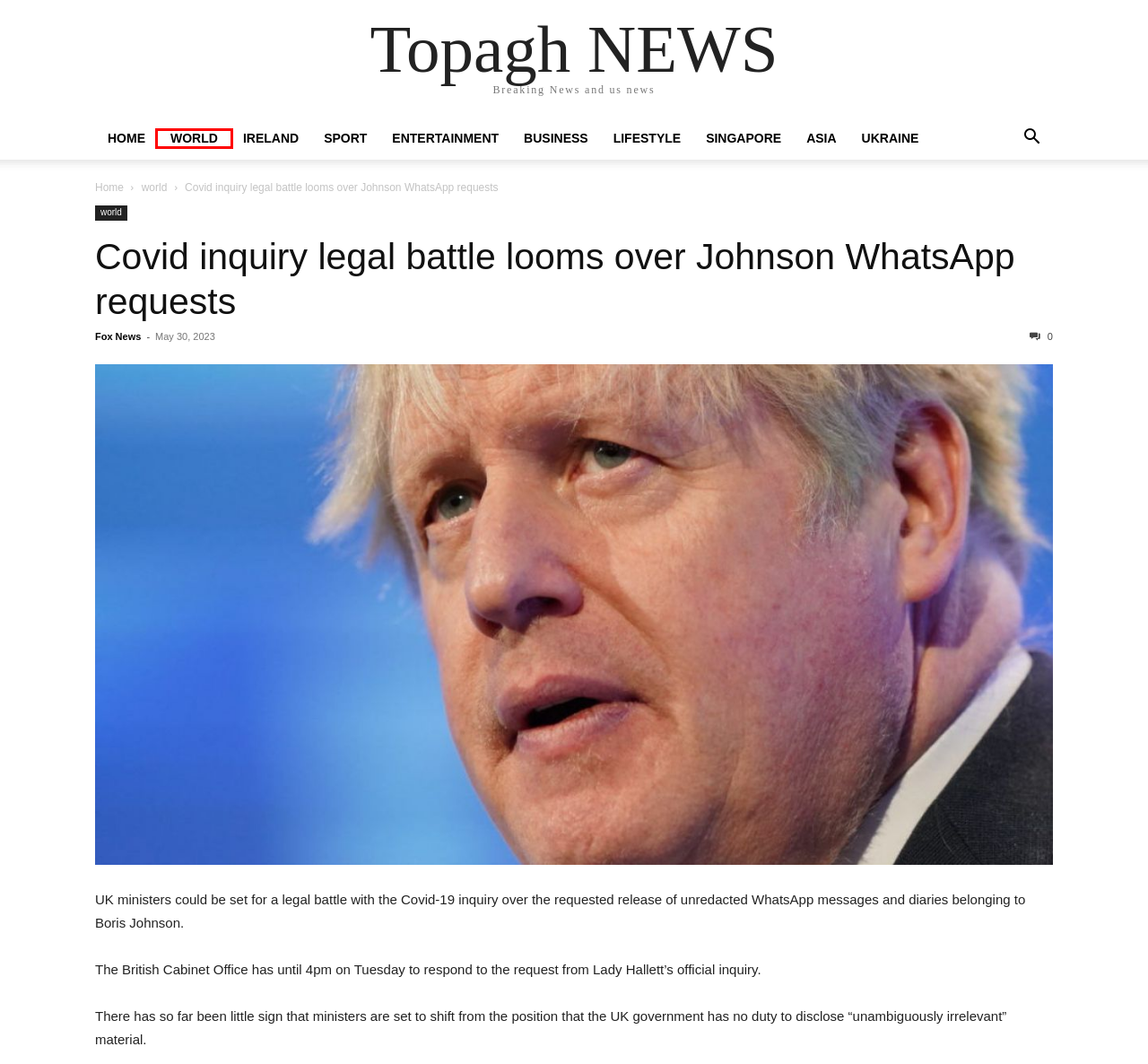Observe the webpage screenshot and focus on the red bounding box surrounding a UI element. Choose the most appropriate webpage description that corresponds to the new webpage after clicking the element in the bounding box. Here are the candidates:
A. Fox News, Author at Topagh NEWS
B. world Archives - Topagh NEWS
C. Breaking News and us news - Topagh NEWS
D. asia Archives - Topagh NEWS
E. ireland Archives - Topagh NEWS
F. lifestyle Archives - Topagh NEWS
G. singapore Archives - Topagh NEWS
H. The Daily Caller

B